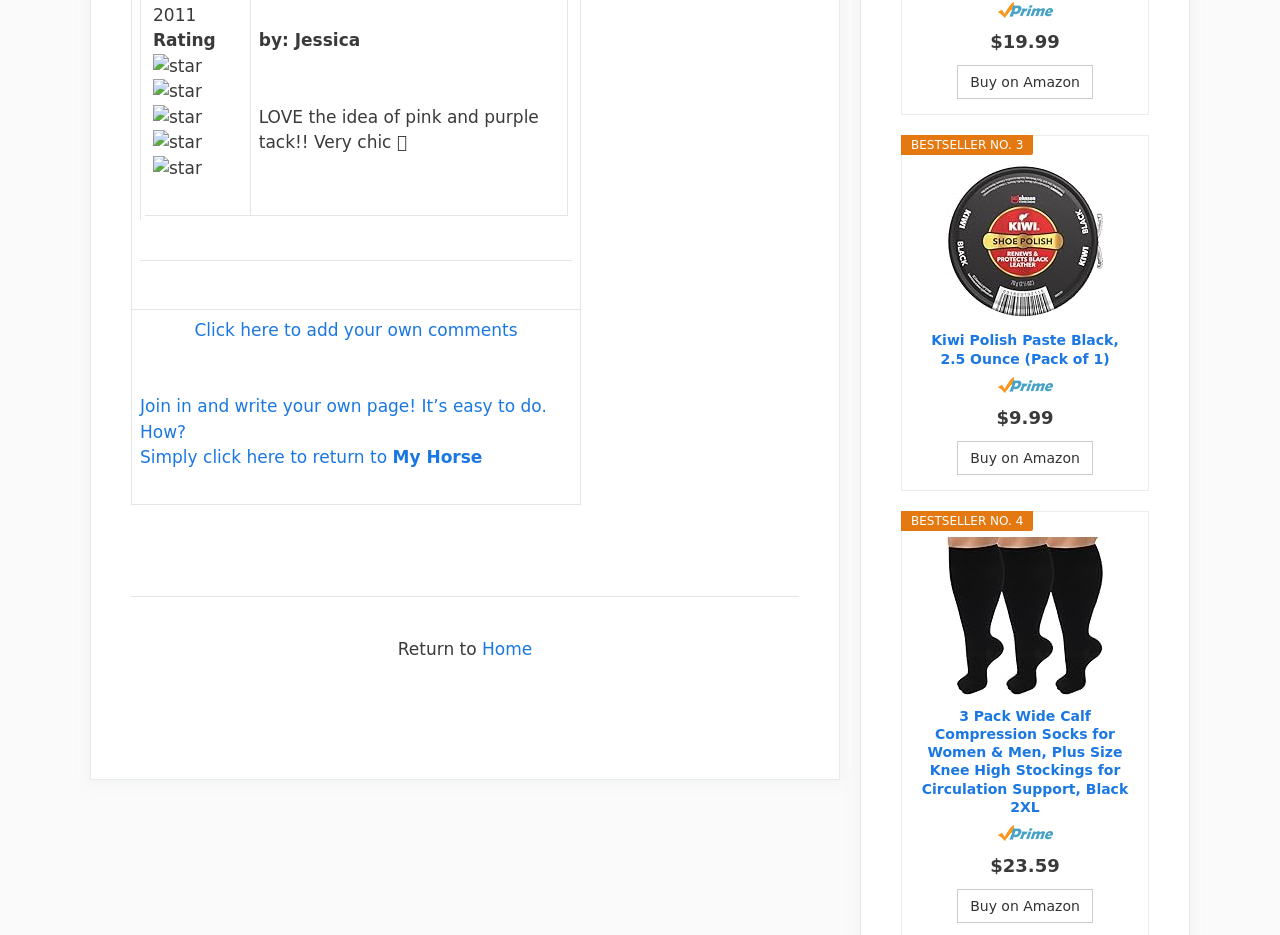What is the orientation of the separator element?
Answer the question with just one word or phrase using the image.

horizontal